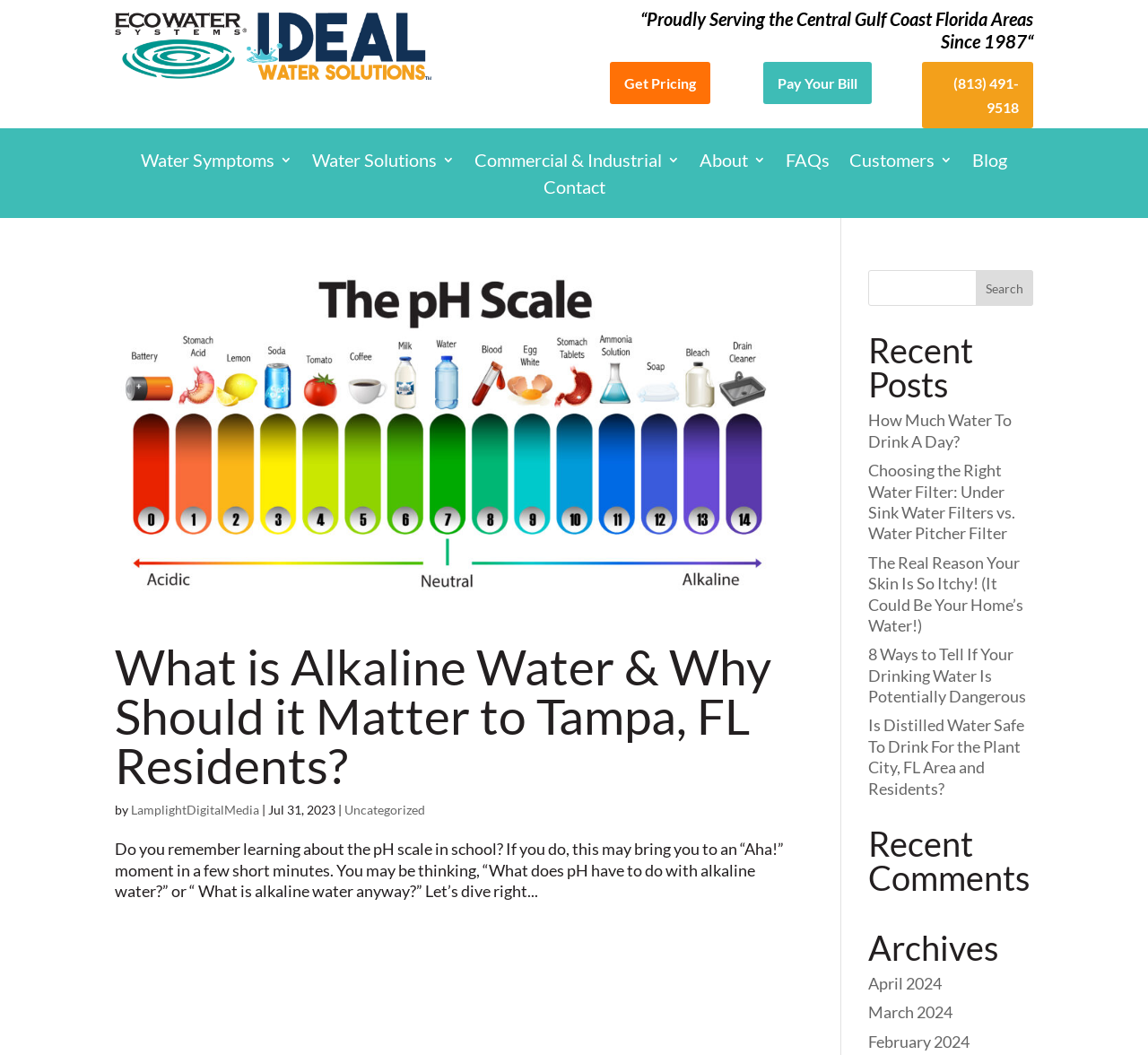Use a single word or phrase to answer the following:
What is the author of the latest article?

LamplightDigitalMedia